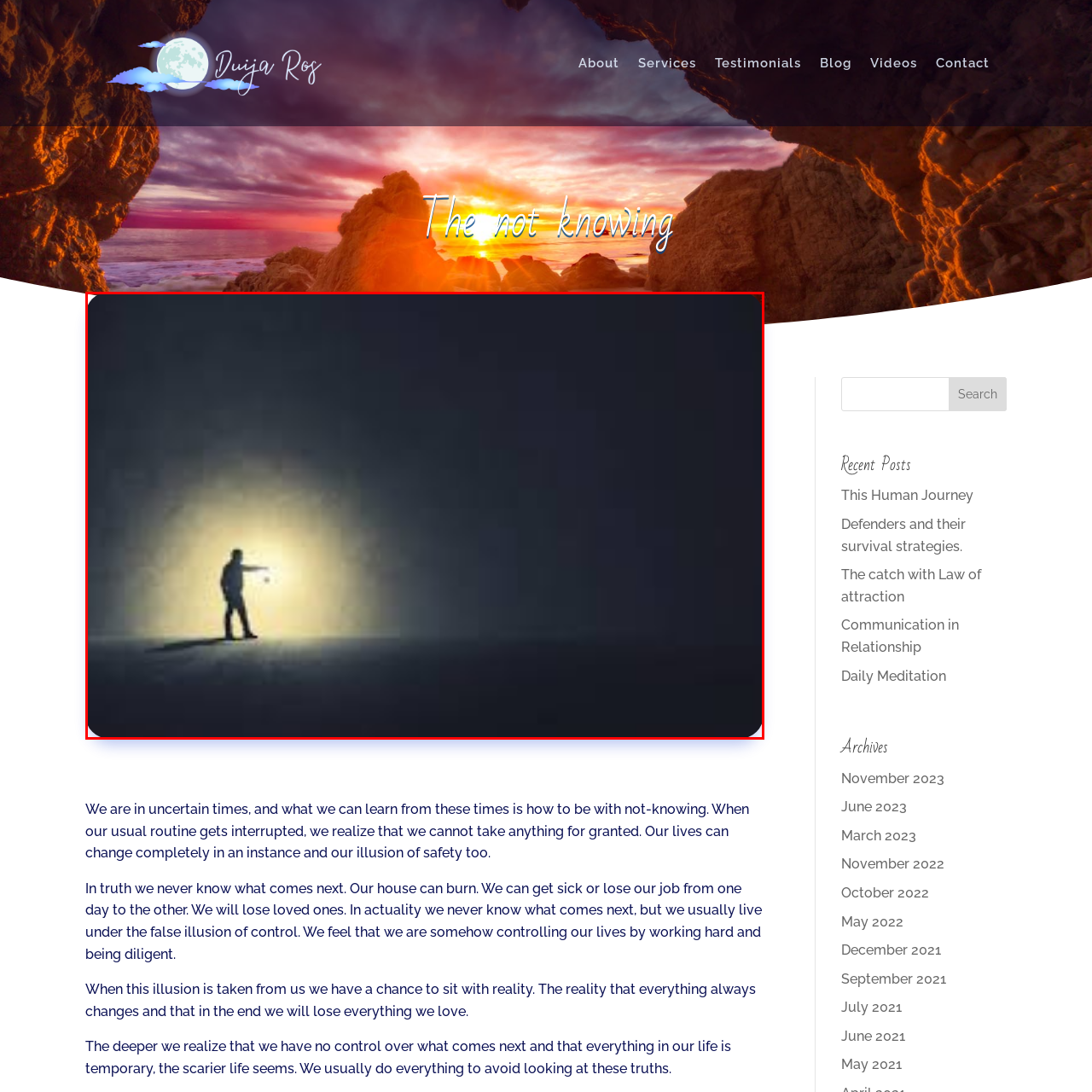Look closely at the section within the red border and give a one-word or brief phrase response to this question: 
What is the figure reaching for?

The light